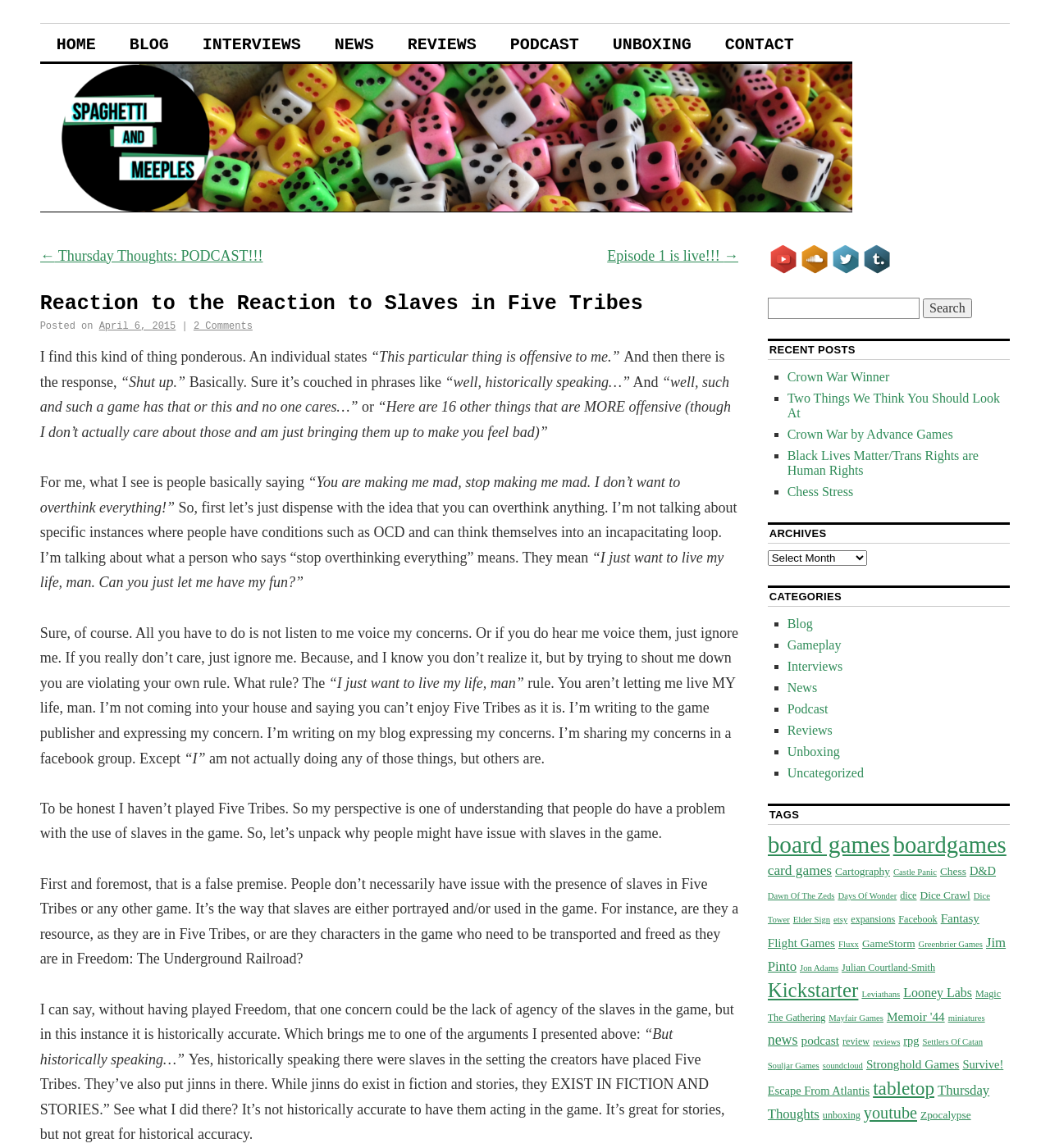Pinpoint the bounding box coordinates of the area that must be clicked to complete this instruction: "Click on the HOME link".

[0.038, 0.021, 0.107, 0.054]